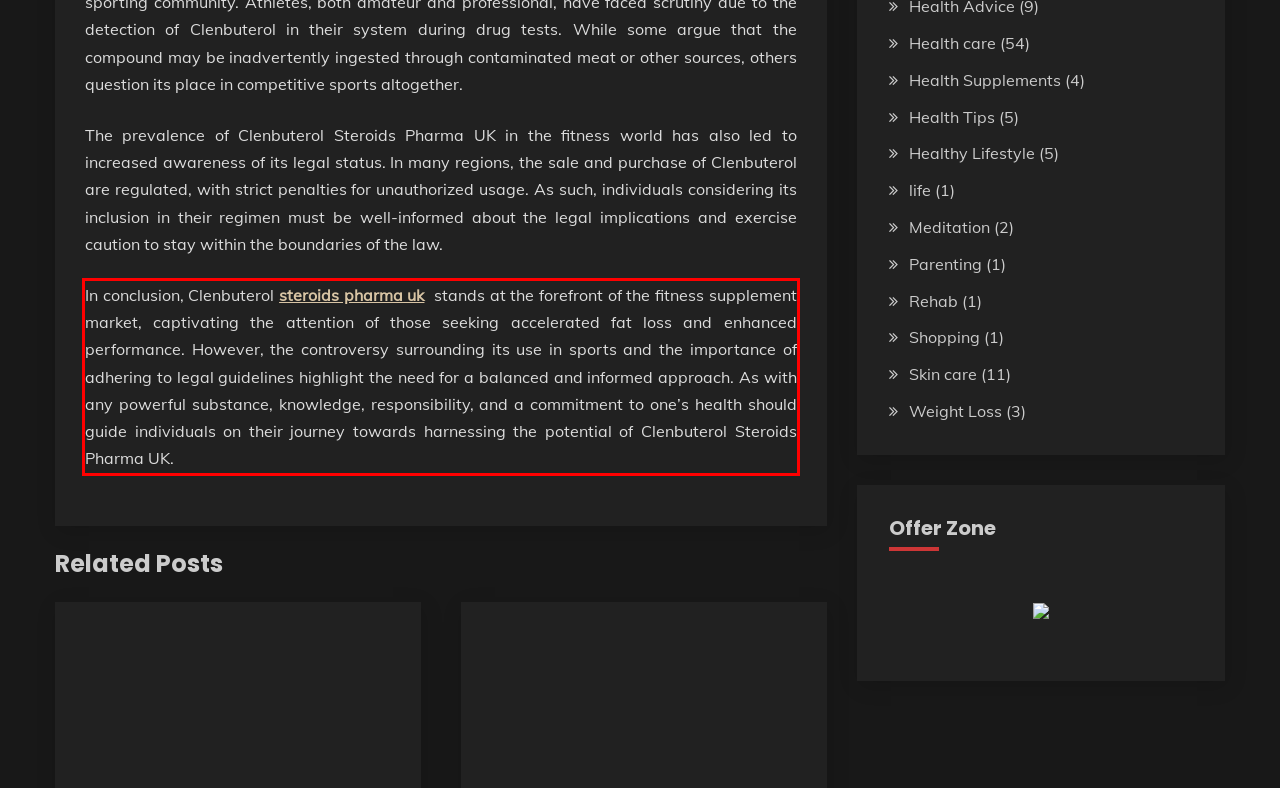Examine the screenshot of the webpage, locate the red bounding box, and generate the text contained within it.

In conclusion, Clenbuterol steroids pharma uk stands at the forefront of the fitness supplement market, captivating the attention of those seeking accelerated fat loss and enhanced performance. However, the controversy surrounding its use in sports and the importance of adhering to legal guidelines highlight the need for a balanced and informed approach. As with any powerful substance, knowledge, responsibility, and a commitment to one’s health should guide individuals on their journey towards harnessing the potential of Clenbuterol Steroids Pharma UK.